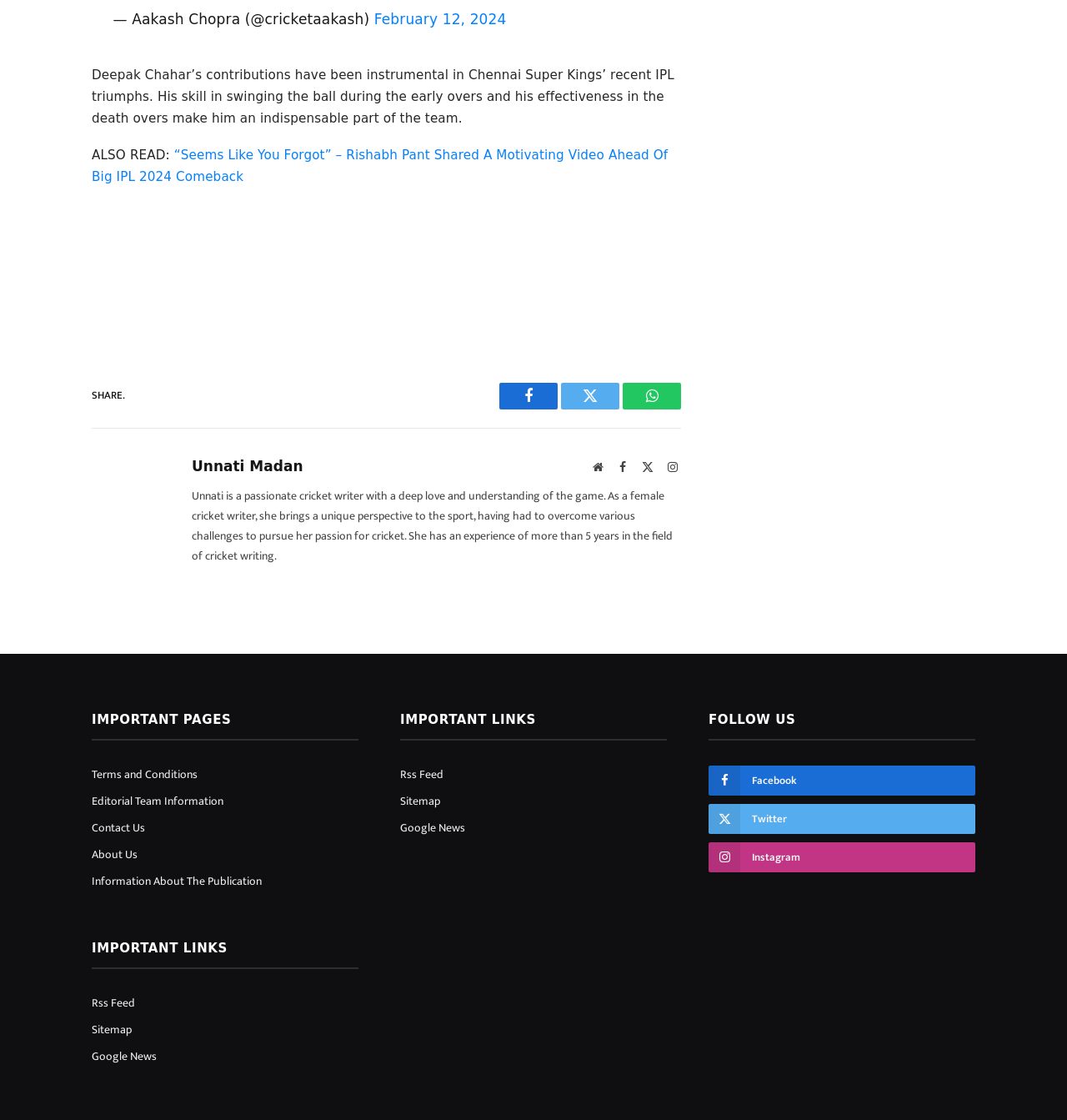Can you pinpoint the bounding box coordinates for the clickable element required for this instruction: "Share the article on Facebook"? The coordinates should be four float numbers between 0 and 1, i.e., [left, top, right, bottom].

[0.468, 0.342, 0.523, 0.366]